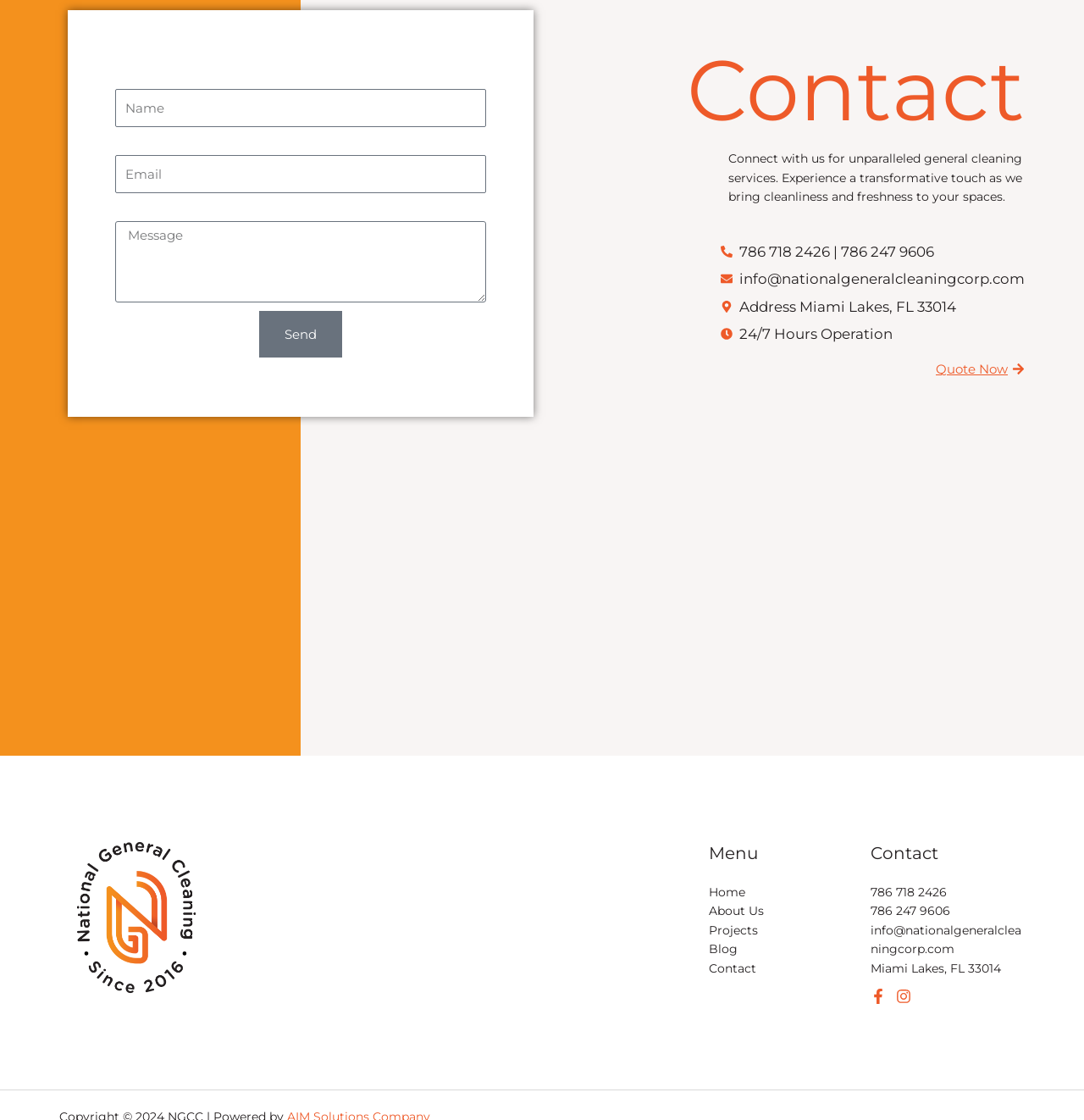Please locate the bounding box coordinates of the element that should be clicked to achieve the given instruction: "Contact via phone number 786 718 2426".

[0.803, 0.79, 0.874, 0.803]